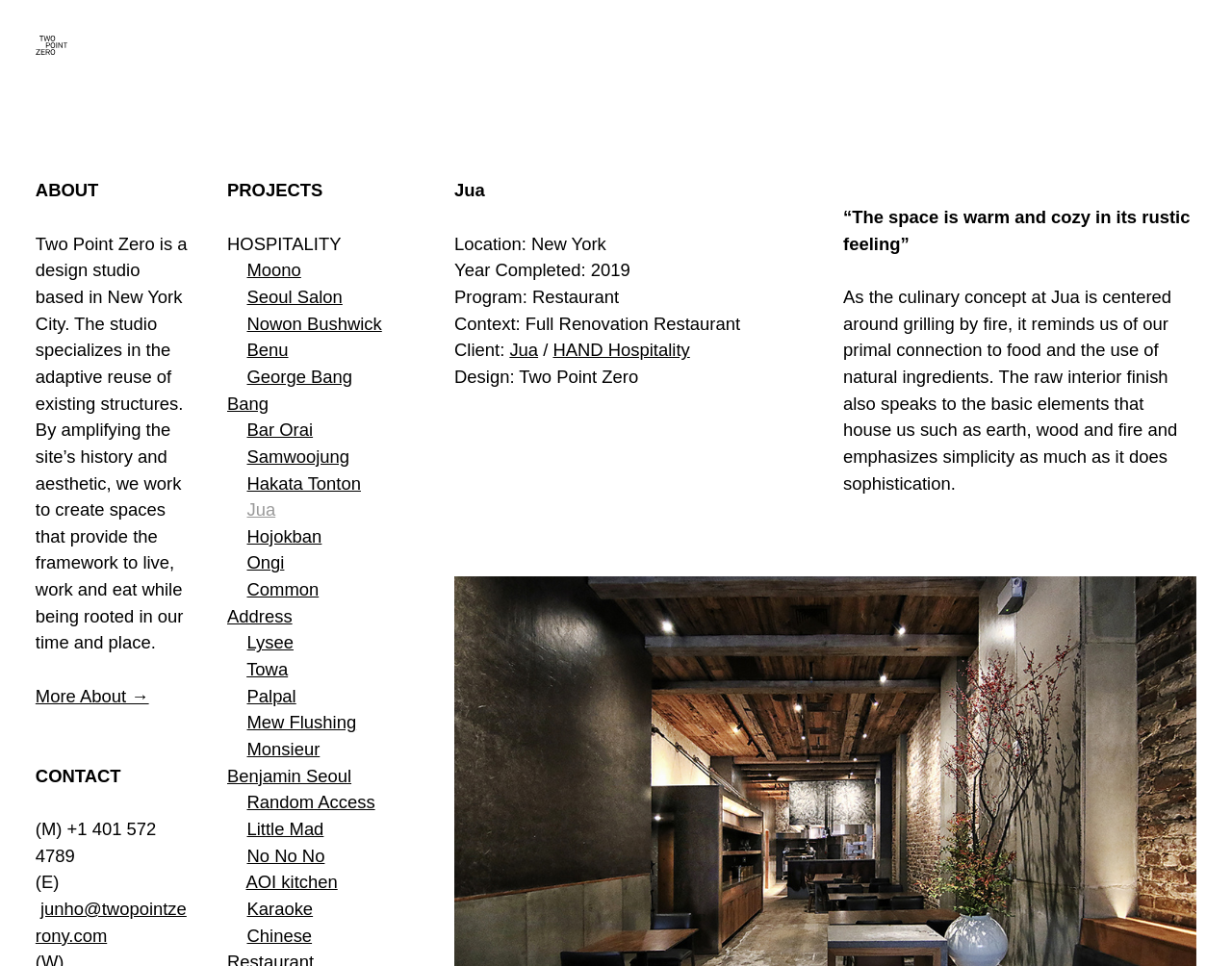Could you indicate the bounding box coordinates of the region to click in order to complete this instruction: "Contact the studio via email".

[0.029, 0.93, 0.151, 0.979]